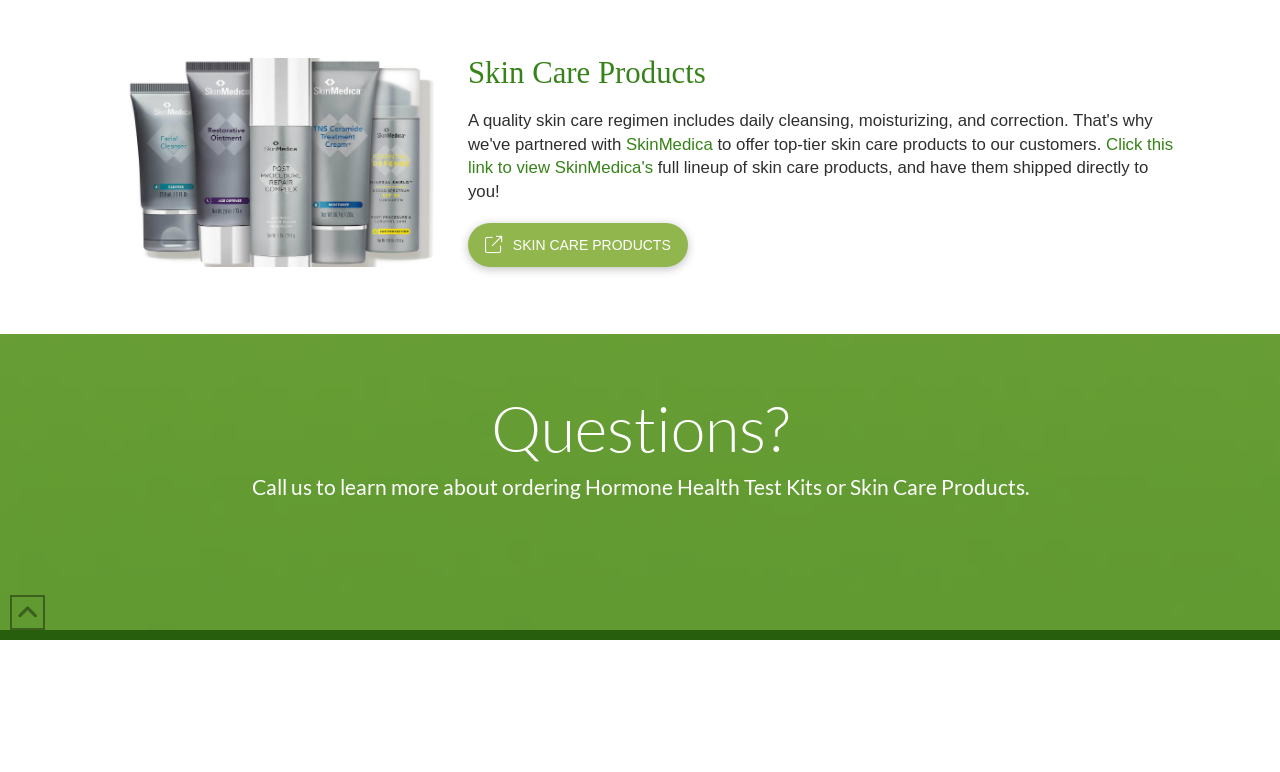Extract the bounding box coordinates for the described element: "Day Six Digital". The coordinates should be represented as four float numbers between 0 and 1: [left, top, right, bottom].

[0.517, 0.918, 0.585, 0.934]